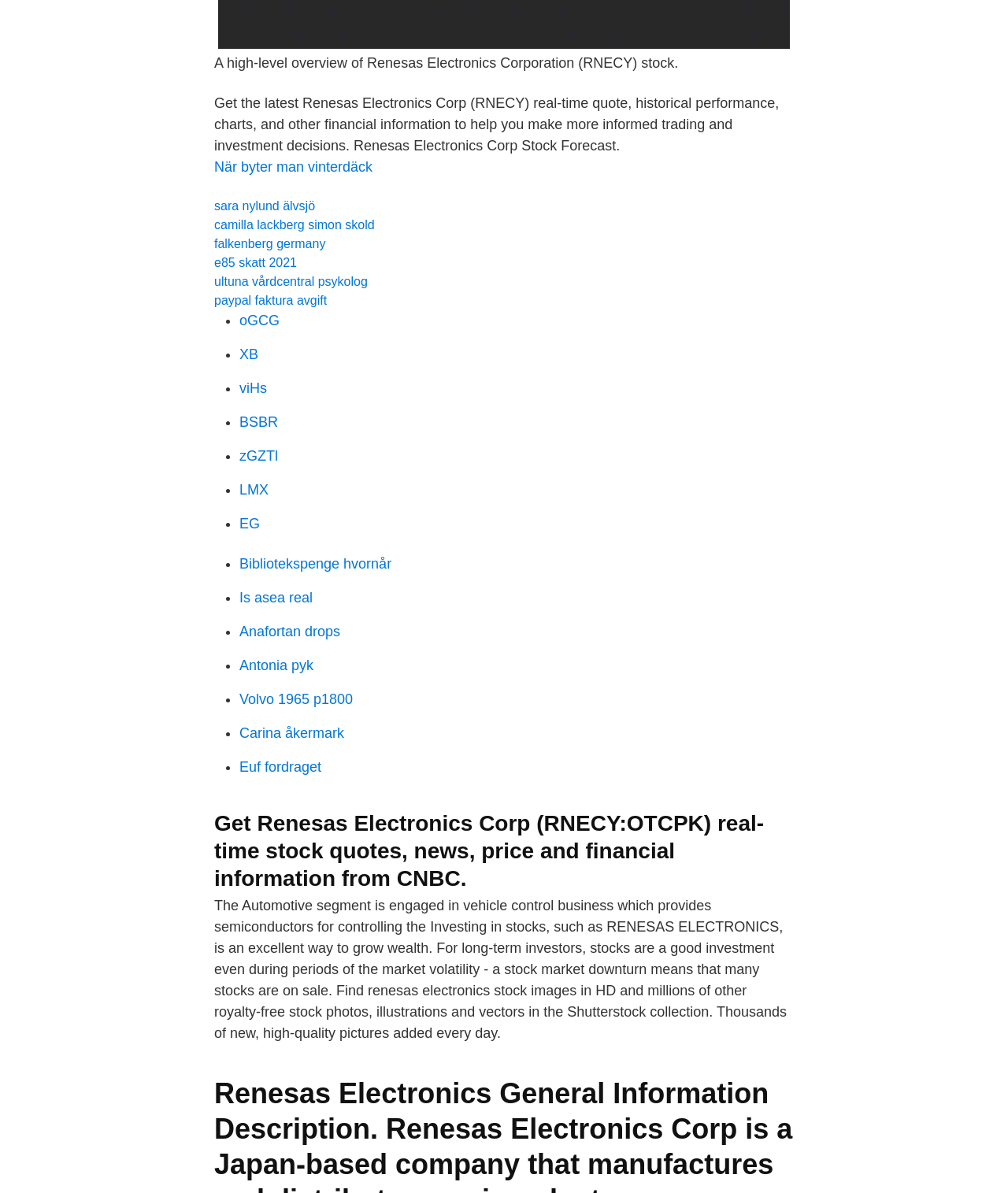Identify the bounding box coordinates for the region of the element that should be clicked to carry out the instruction: "Click on 'See all cities'". The bounding box coordinates should be four float numbers between 0 and 1, i.e., [left, top, right, bottom].

None